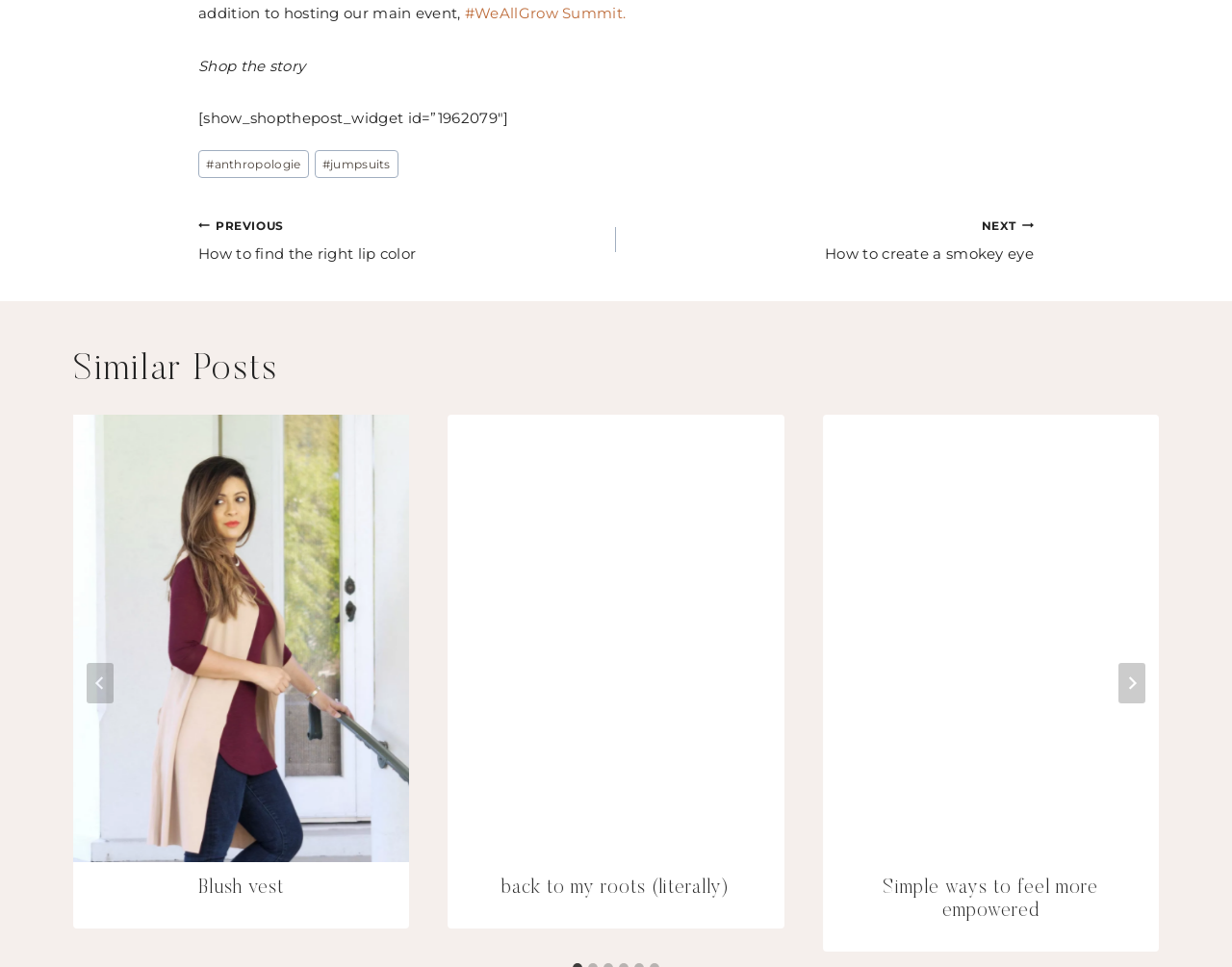Extract the bounding box coordinates for the described element: "aria-label="Go to last slide"". The coordinates should be represented as four float numbers between 0 and 1: [left, top, right, bottom].

[0.07, 0.685, 0.092, 0.727]